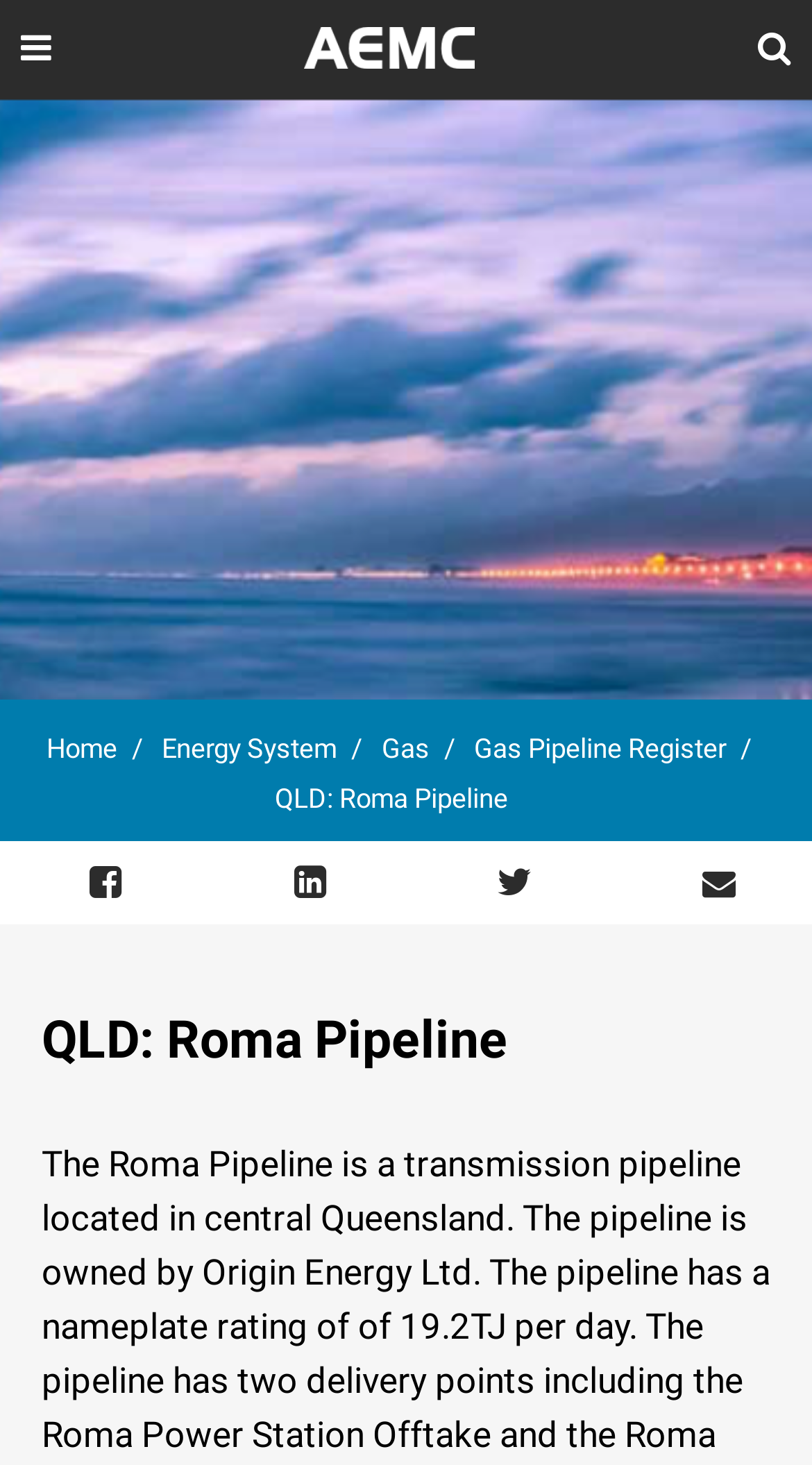Find the headline of the webpage and generate its text content.

QLD: Roma Pipeline